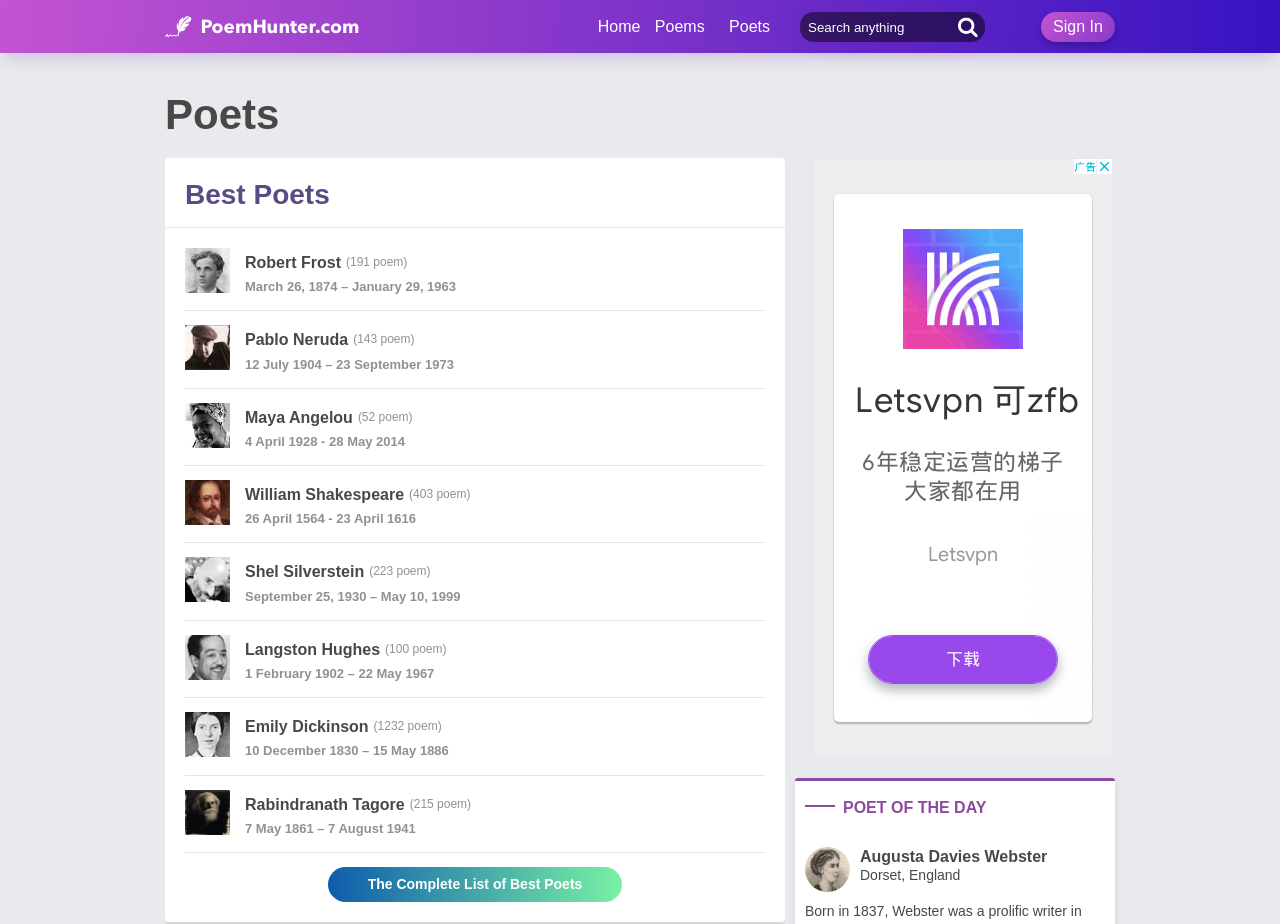Using the element description provided, determine the bounding box coordinates in the format (top-left x, top-left y, bottom-right x, bottom-right y). Ensure that all values are floating point numbers between 0 and 1. Element description: aria-label="Advertisement" name="aswift_0" title="Advertisement"

[0.635, 0.171, 0.87, 0.821]